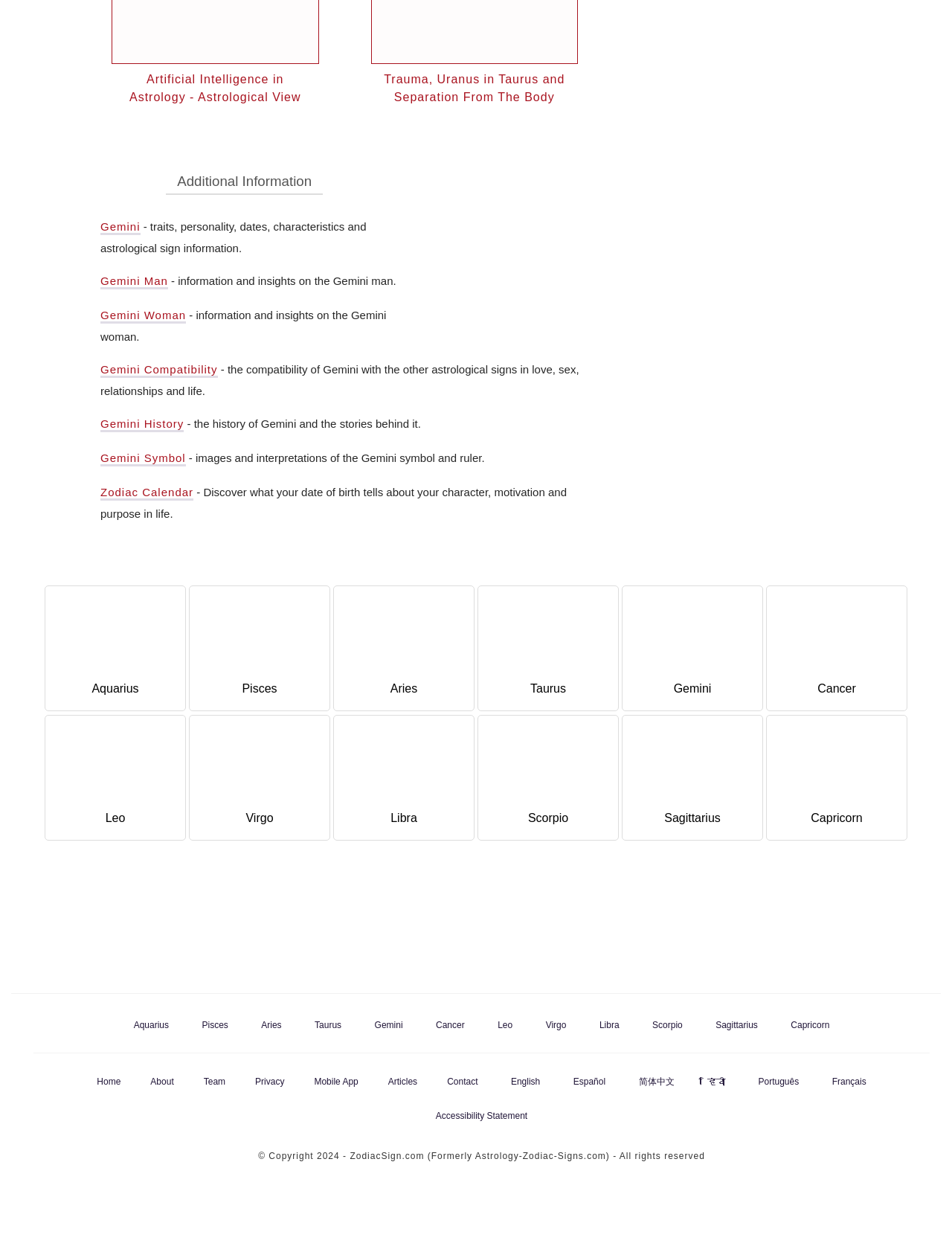How many astrological signs are listed on the webpage?
Look at the image and answer the question using a single word or phrase.

12